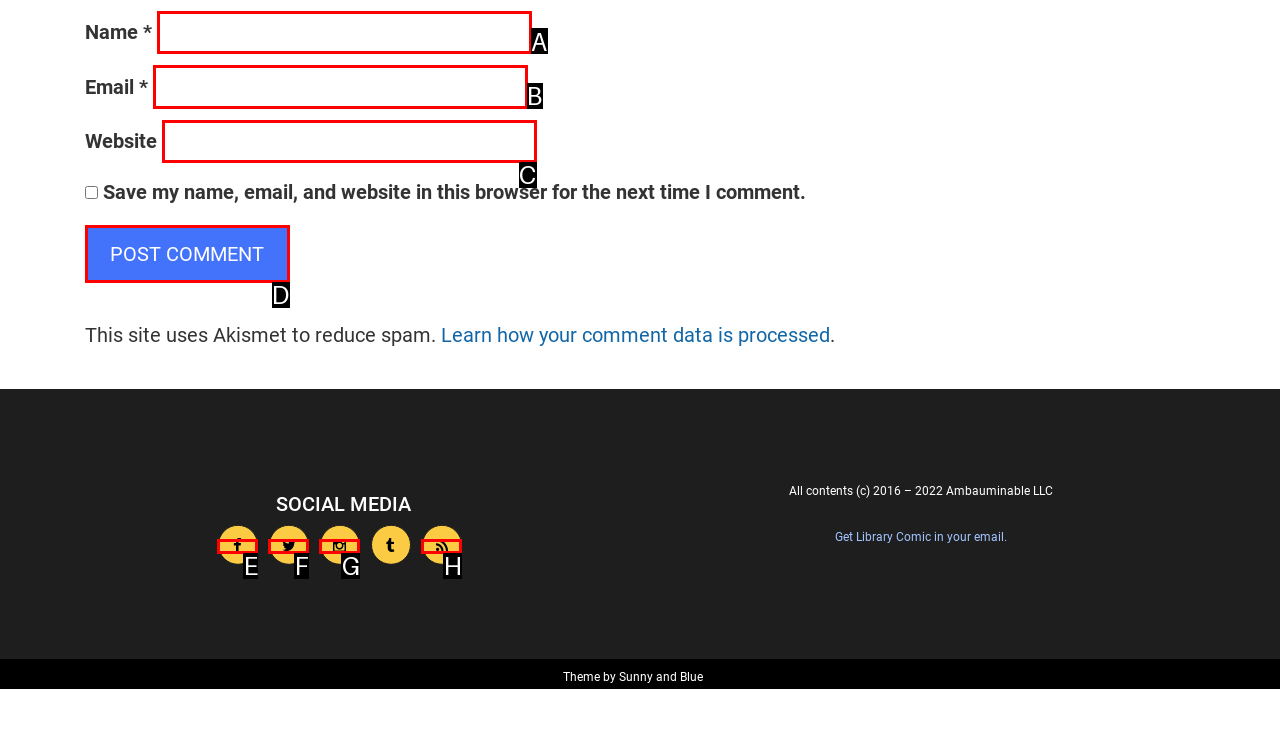Tell me which one HTML element I should click to complete the following task: Enter your name
Answer with the option's letter from the given choices directly.

A